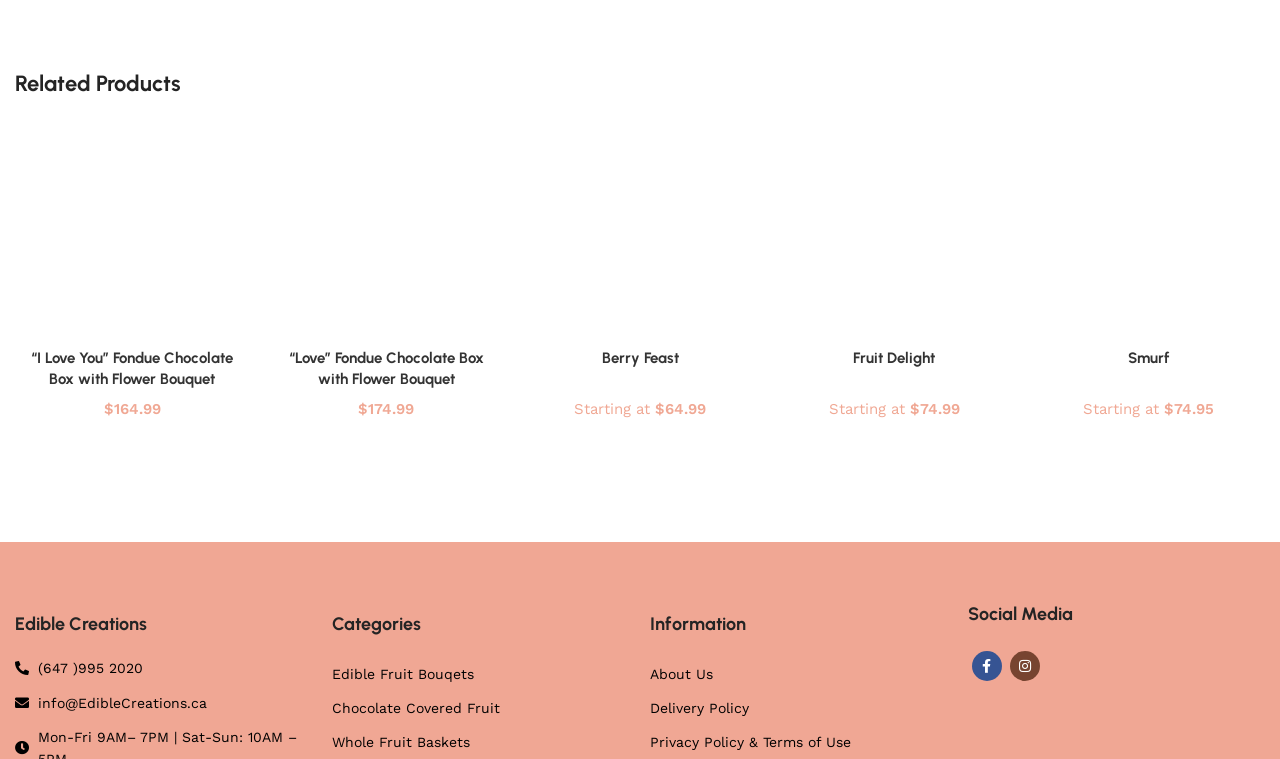What is the price range of 'Fruit Delight'?
Based on the image, answer the question in a detailed manner.

I found the price range by looking at the text next to the 'Fruit Delight' heading, which is 'Starting at $74.99'.